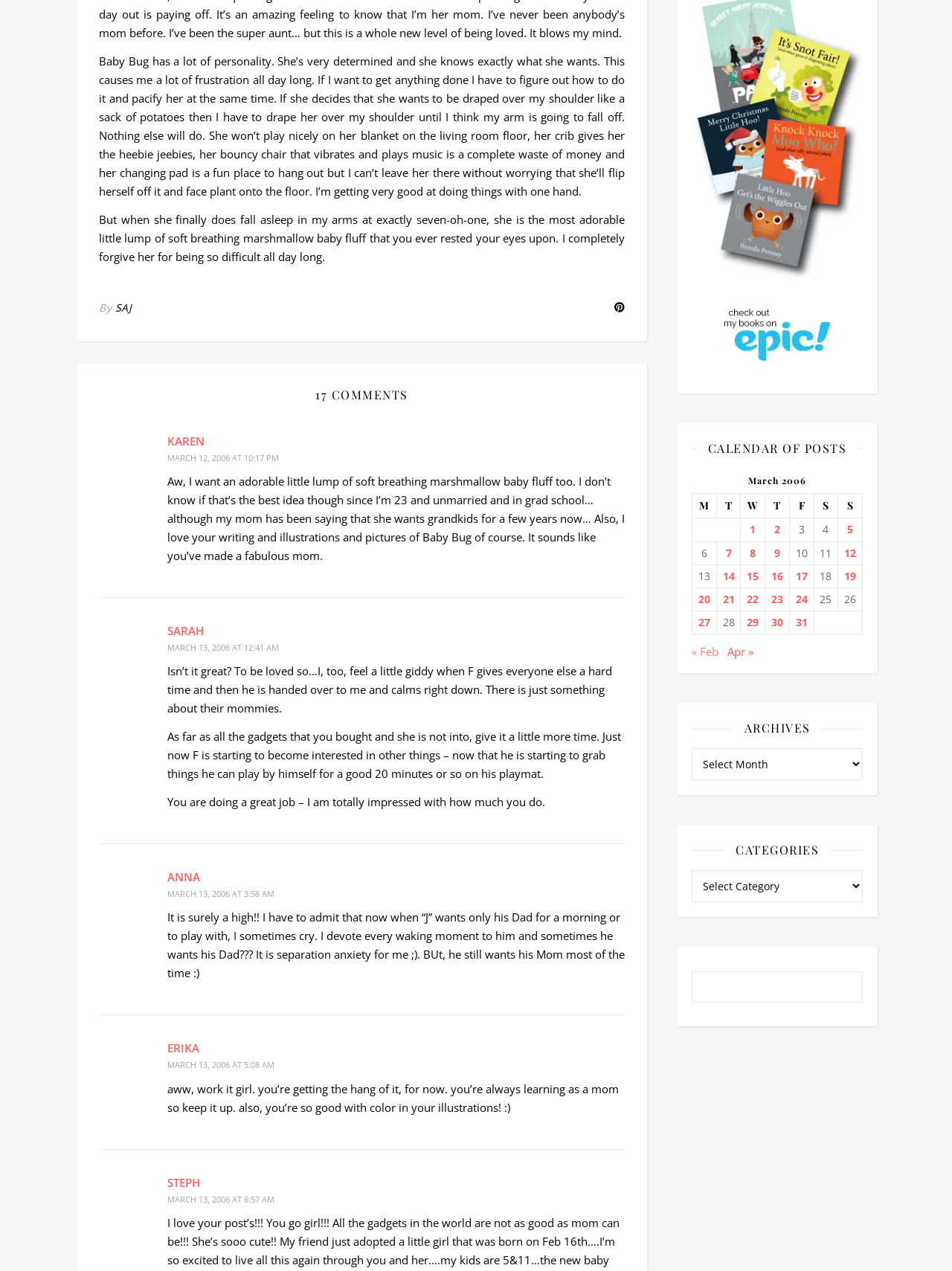What is the date of the first comment?
Respond to the question with a single word or phrase according to the image.

March 12, 2006